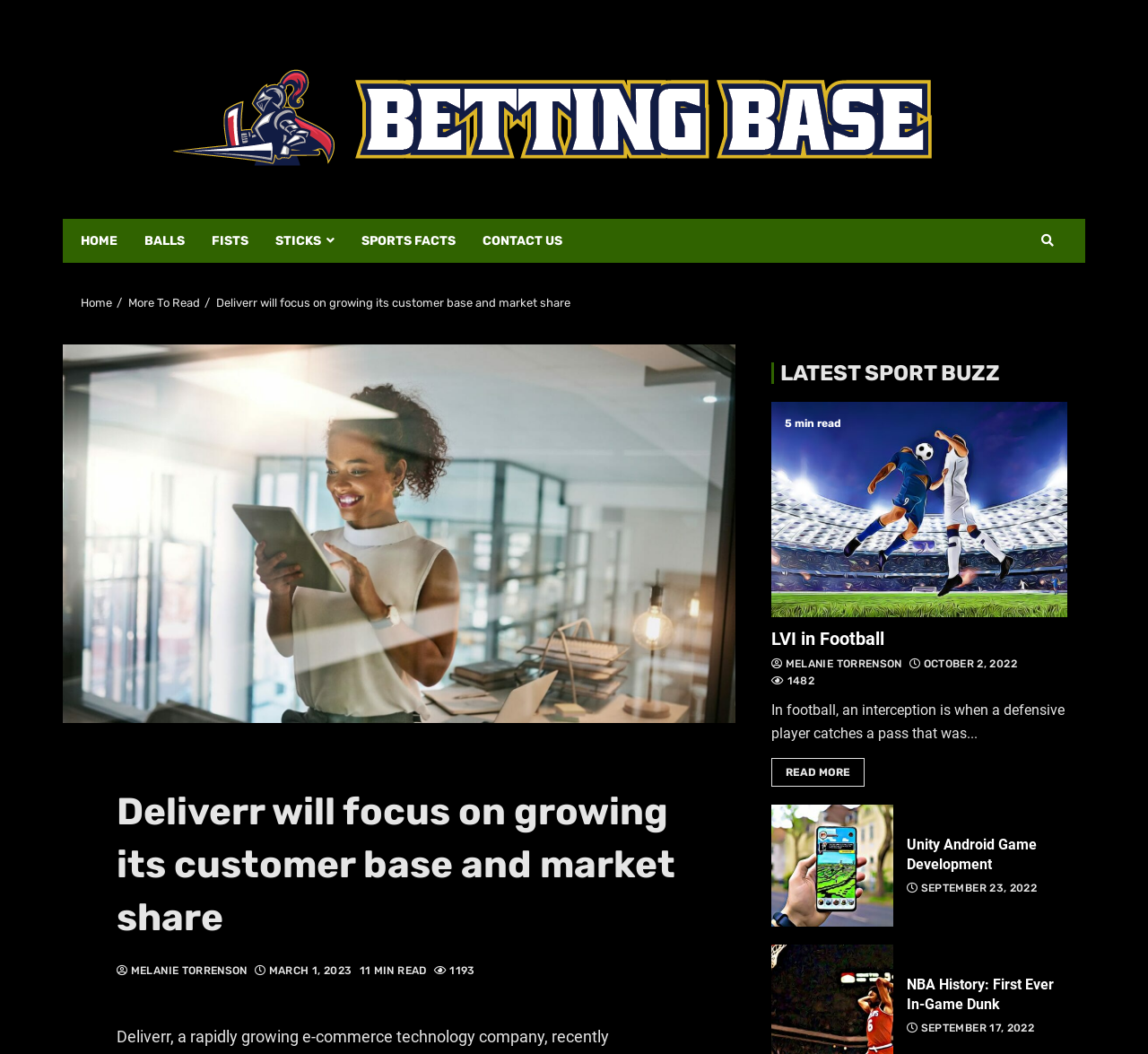Provide a brief response to the question using a single word or phrase: 
What is the name of the sport mentioned in the 'LATEST SPORT BUZZ' section?

Football